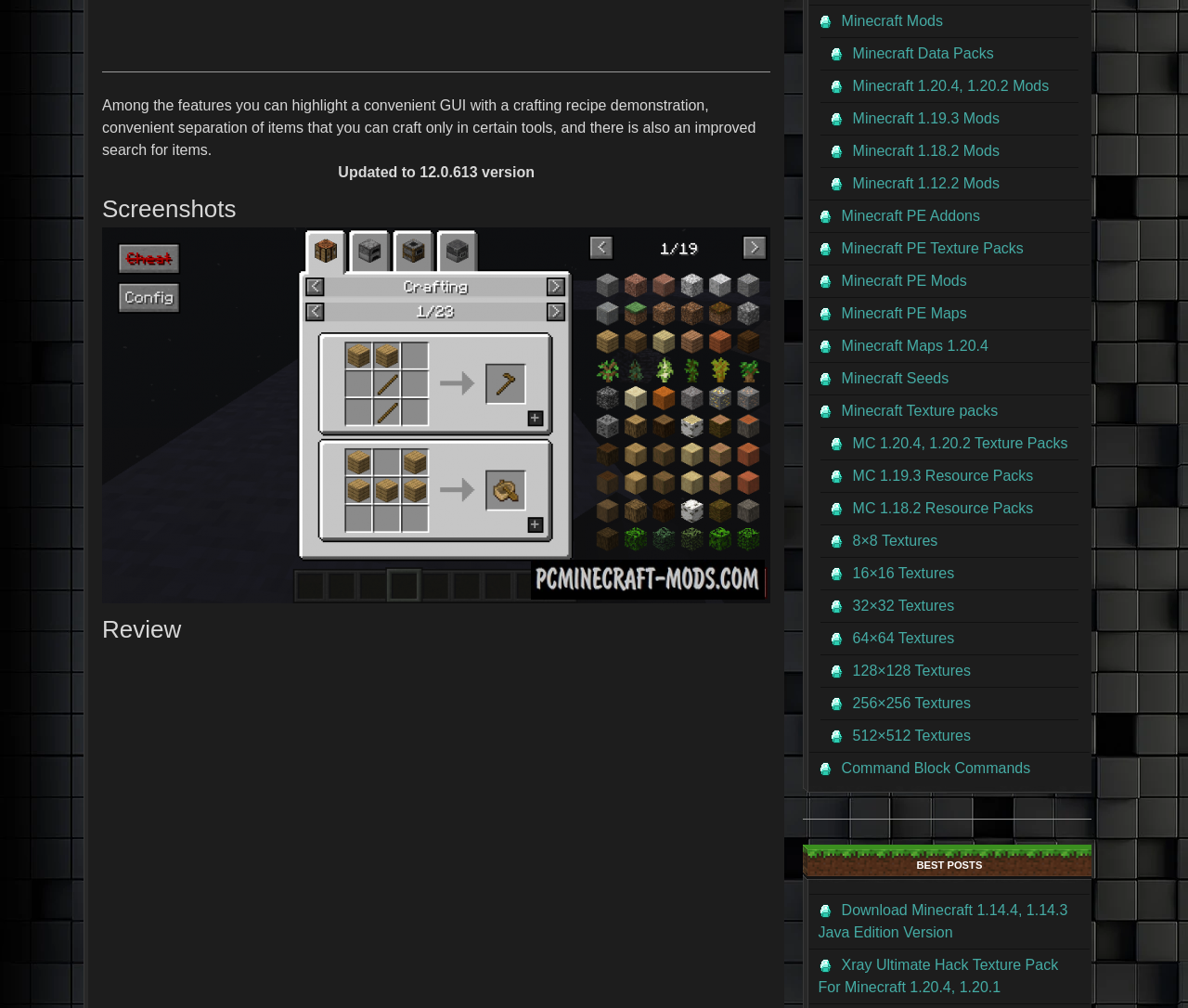How many links are there in the webpage?
Look at the screenshot and respond with one word or a short phrase.

24